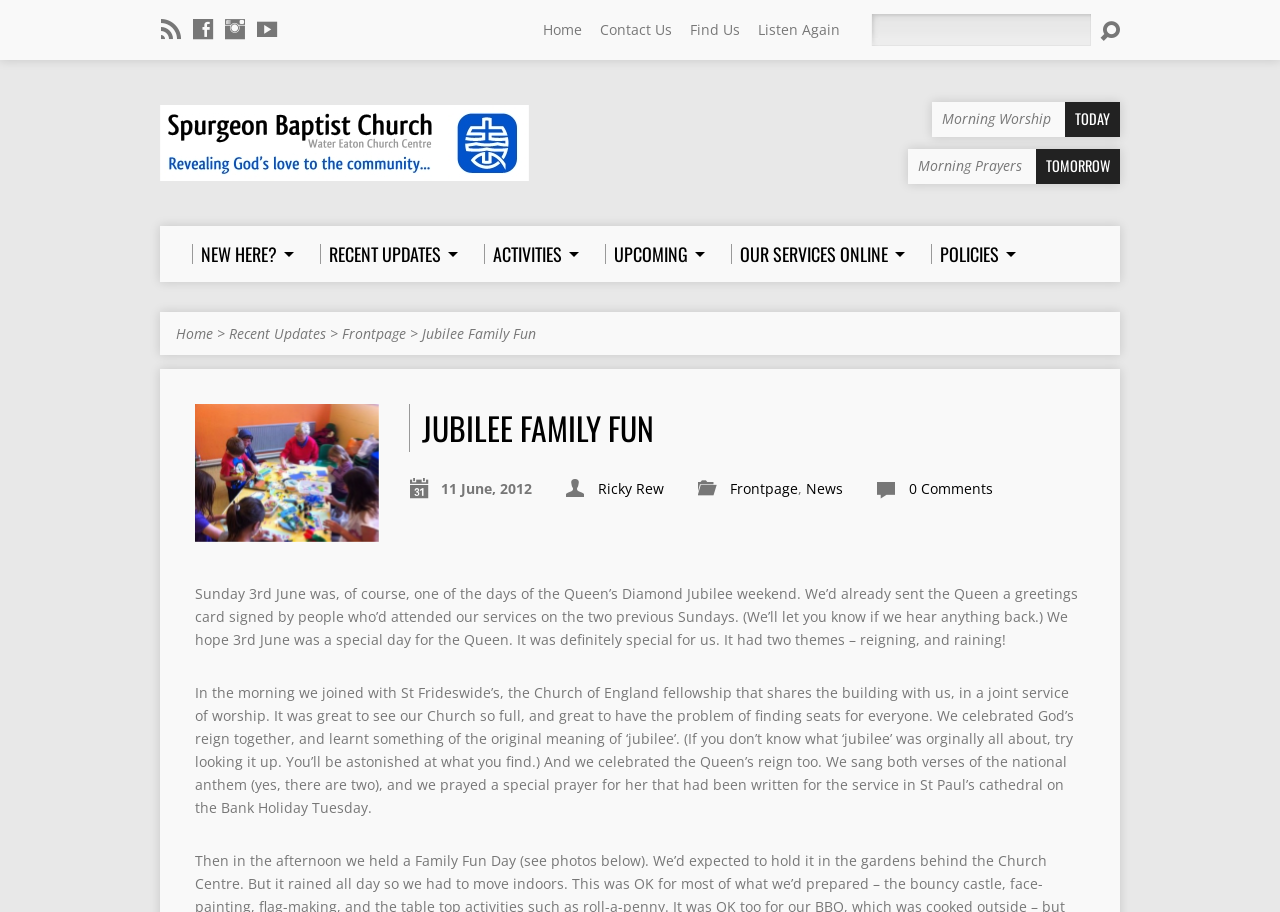What is the title of the article on the webpage?
By examining the image, provide a one-word or phrase answer.

JUBILEE FAMILY FUN